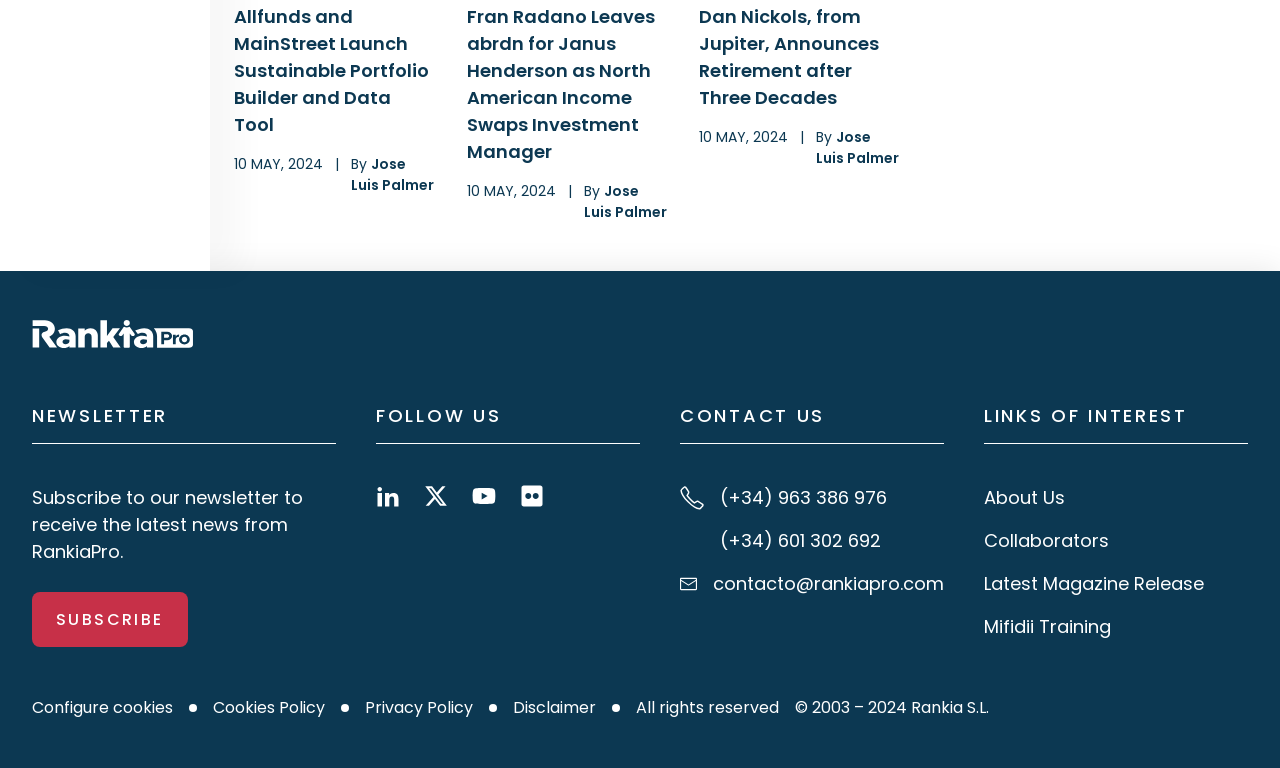What is the phone number listed for contact?
Give a detailed explanation using the information visible in the image.

I found the phone number listed for contact by looking at the 'CONTACT US' section, which has a link with the phone number '(+34) 963 386 976'.